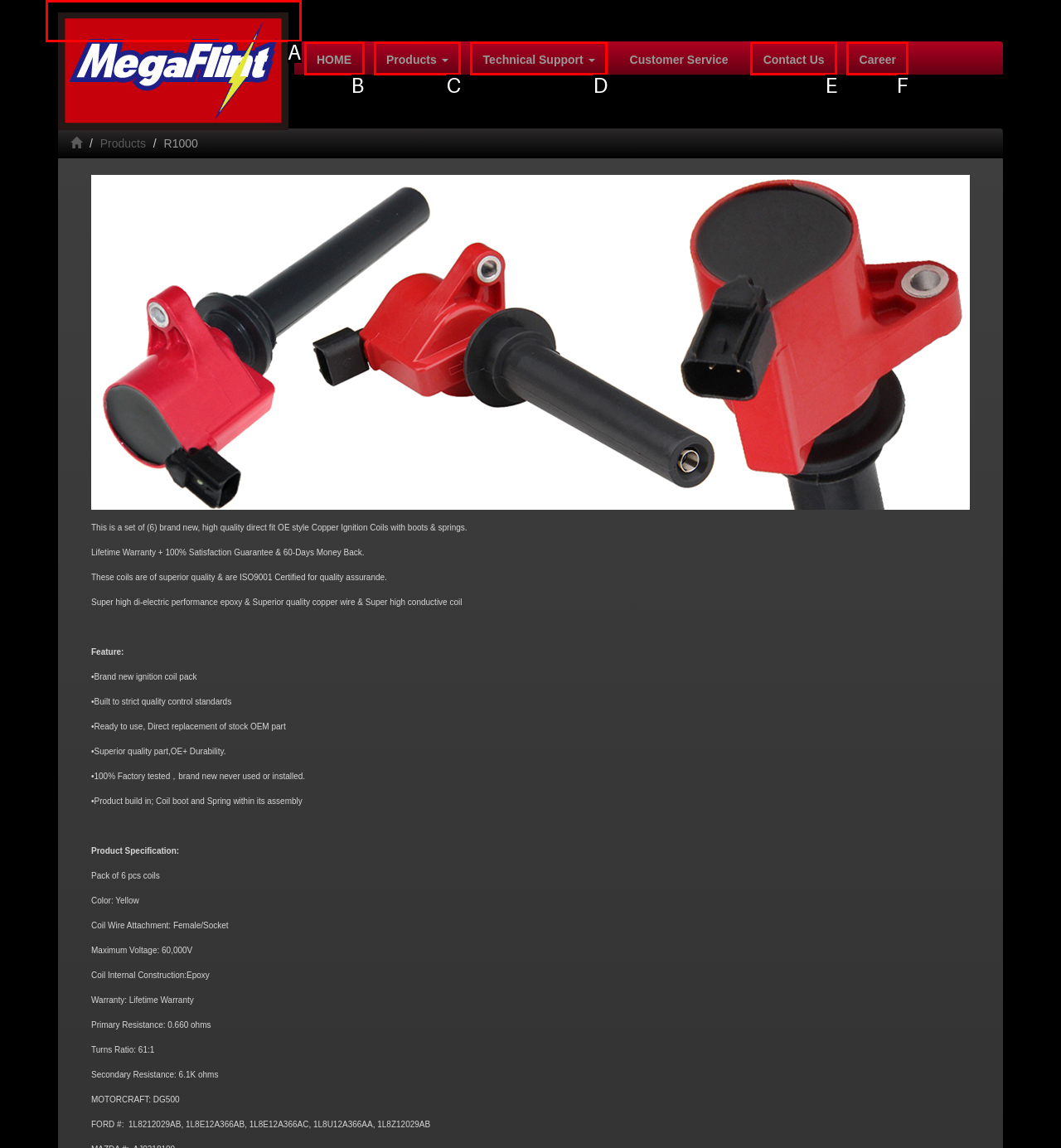Identify the UI element that corresponds to this description: Career
Respond with the letter of the correct option.

F